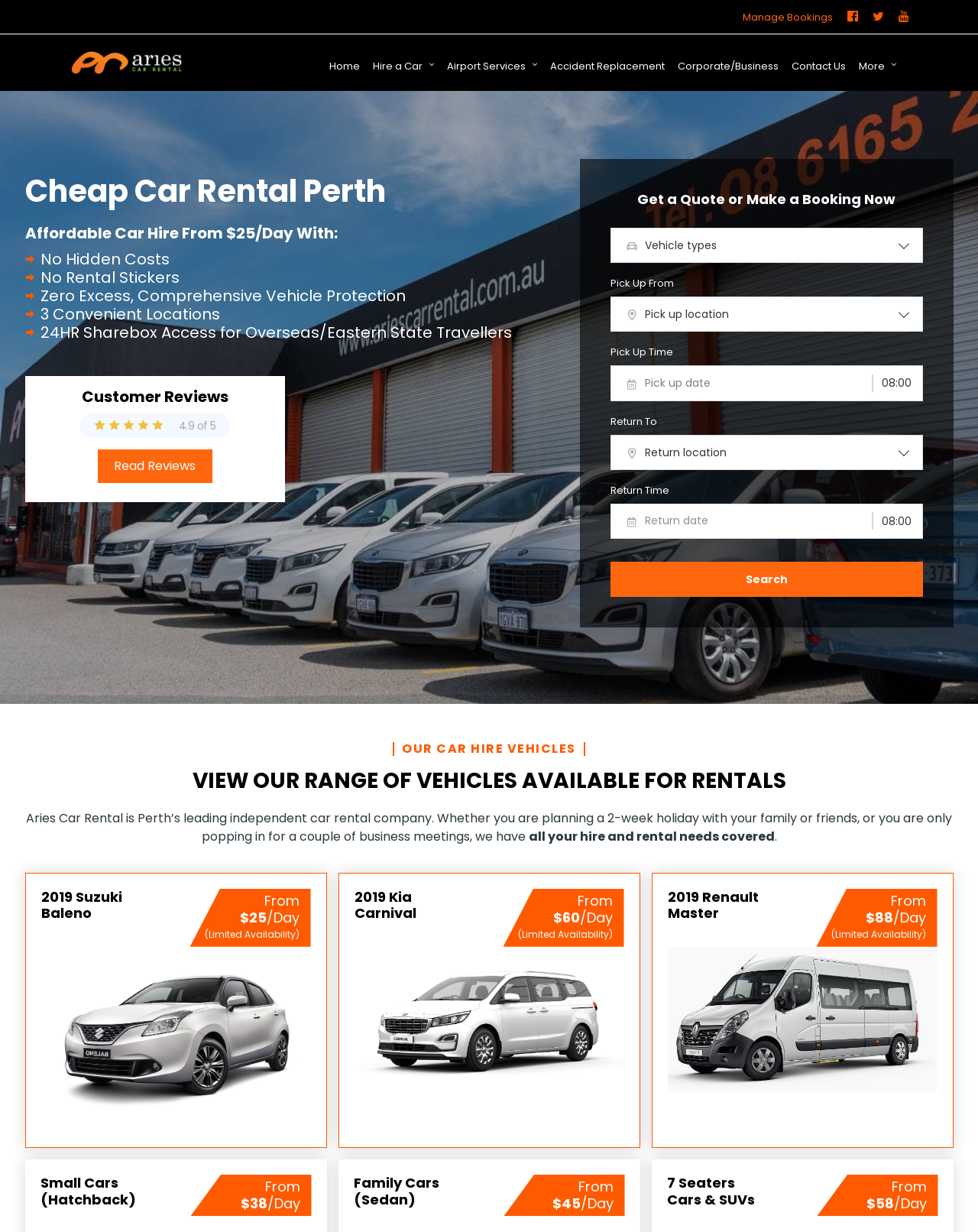What is the purpose of the 'Search' button?
Using the picture, provide a one-word or short phrase answer.

To search for available cars